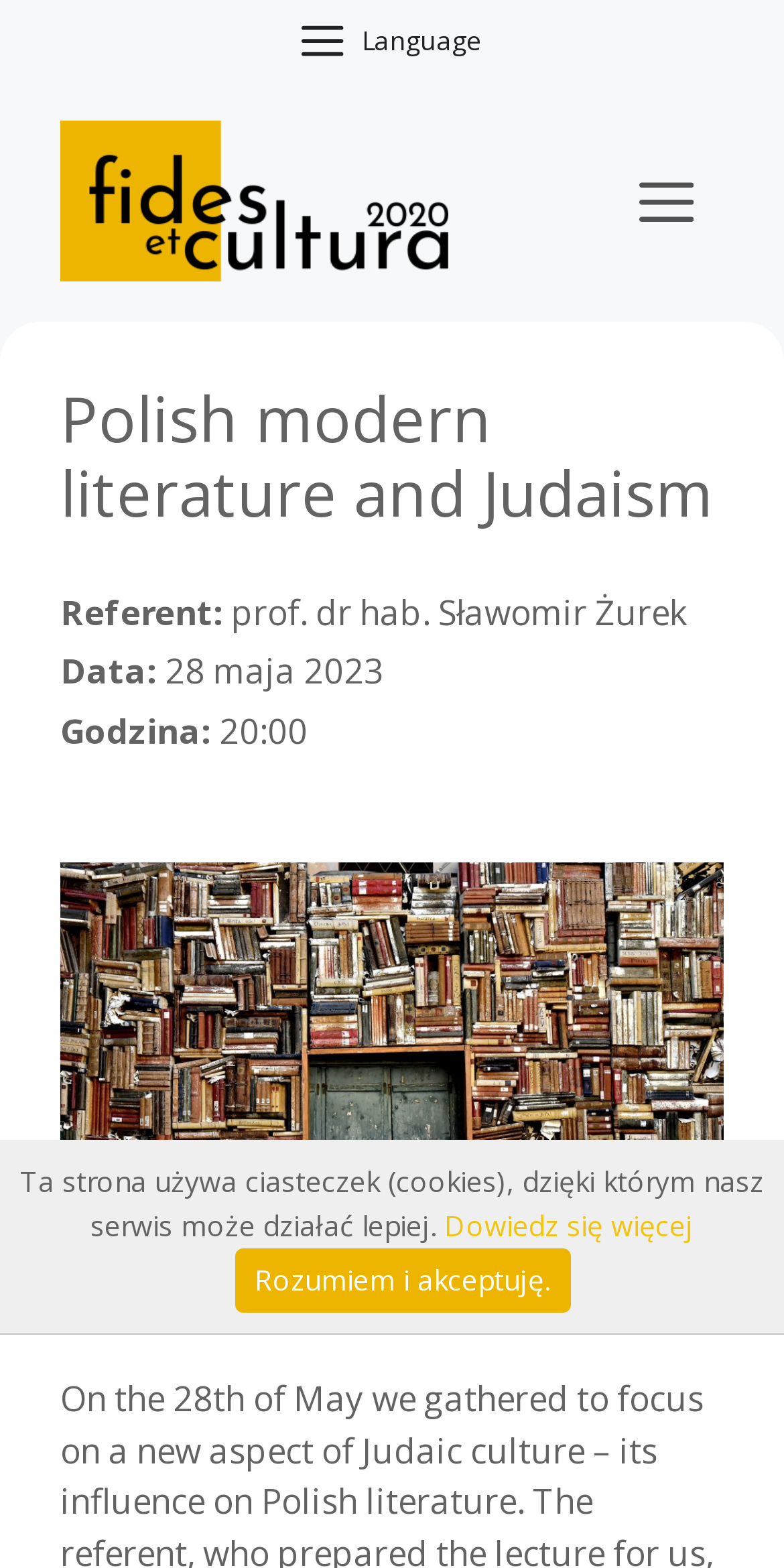Refer to the image and provide a thorough answer to this question:
What is the purpose of the button 'Language'?

I inferred the answer by looking at the button element with the text 'Language' and assuming that its purpose is to allow users to change the language of the website.